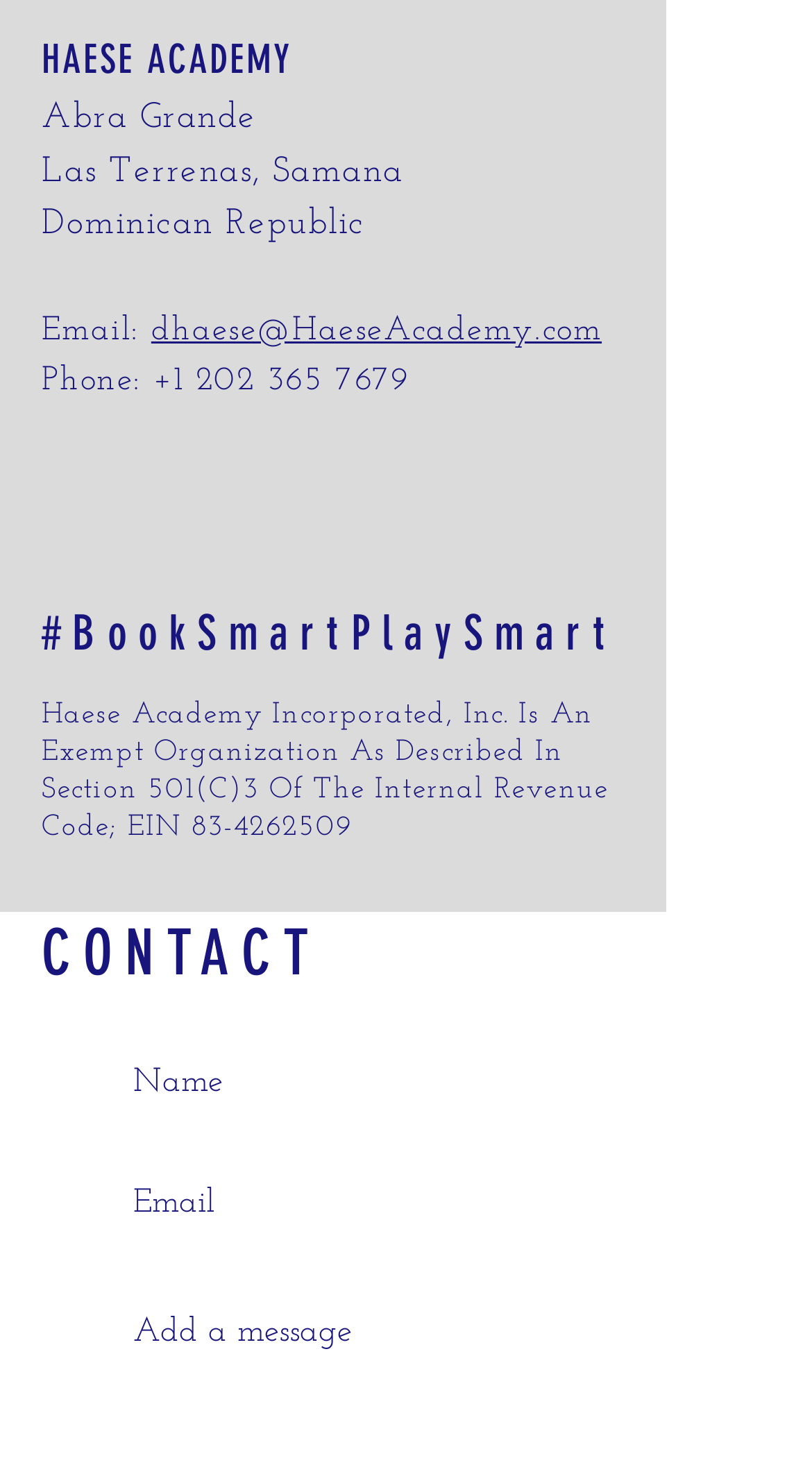Using the provided element description, identify the bounding box coordinates as (top-left x, top-left y, bottom-right x, bottom-right y). Ensure all values are between 0 and 1. Description: aria-label="Email" name="email" placeholder="Email"

[0.051, 0.787, 0.769, 0.857]